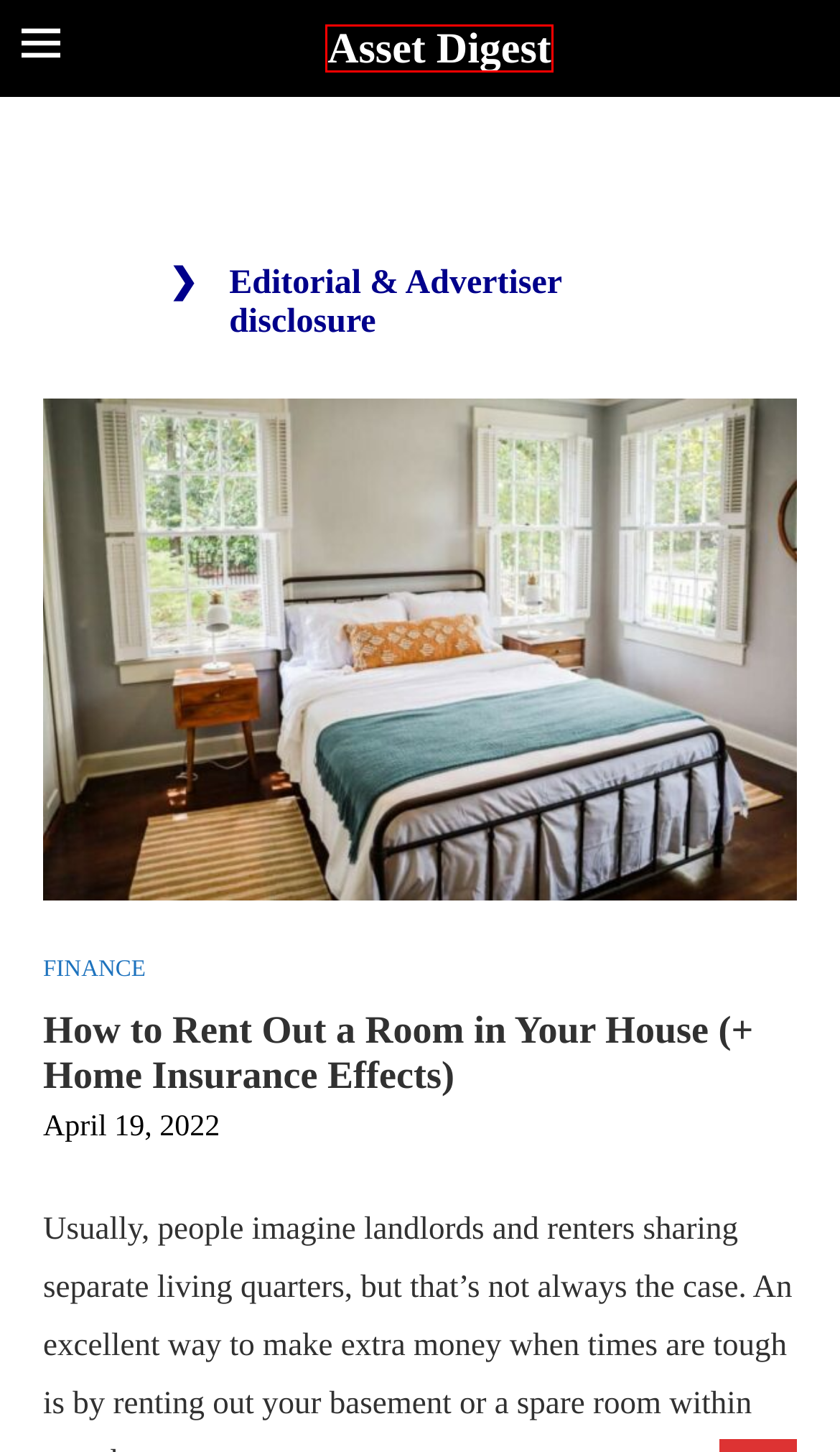Examine the screenshot of a webpage with a red bounding box around an element. Then, select the webpage description that best represents the new page after clicking the highlighted element. Here are the descriptions:
A. Asset Digest - Asset Digest | Assets | Finance
B. Best Home Insurance for Older Homes (2024) | ExpertInsuranceReviews.com
C. Business
D. BoE's Saunders worries inflation will be higher than forecasts
E. Advertising Terms – Website Terms of Use
F. Bank of England officials split over future path for rates
G. Opinion
H. Contact Us

A